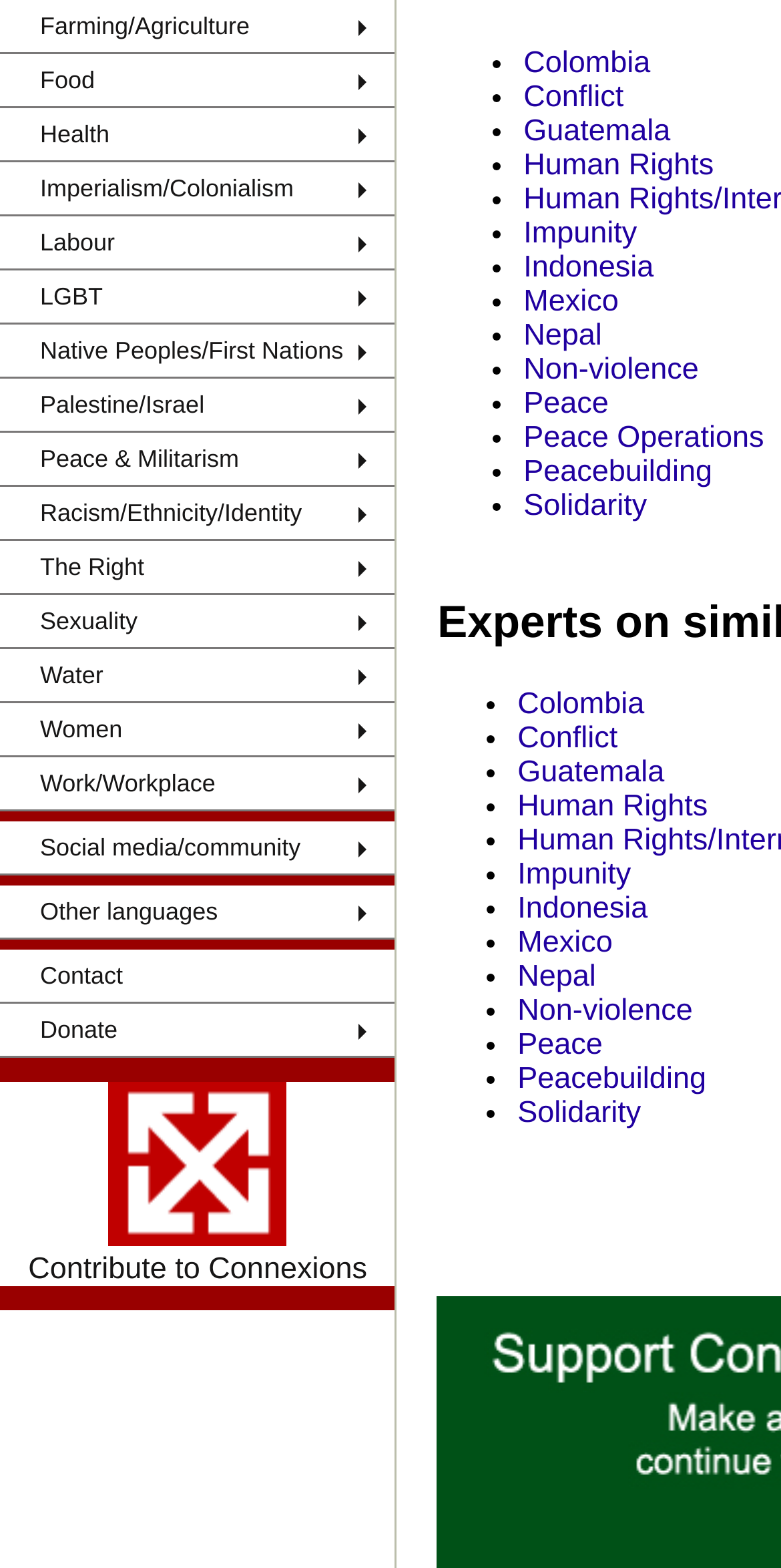Determine the bounding box coordinates of the region I should click to achieve the following instruction: "Click on Colombia". Ensure the bounding box coordinates are four float numbers between 0 and 1, i.e., [left, top, right, bottom].

[0.67, 0.03, 0.833, 0.052]